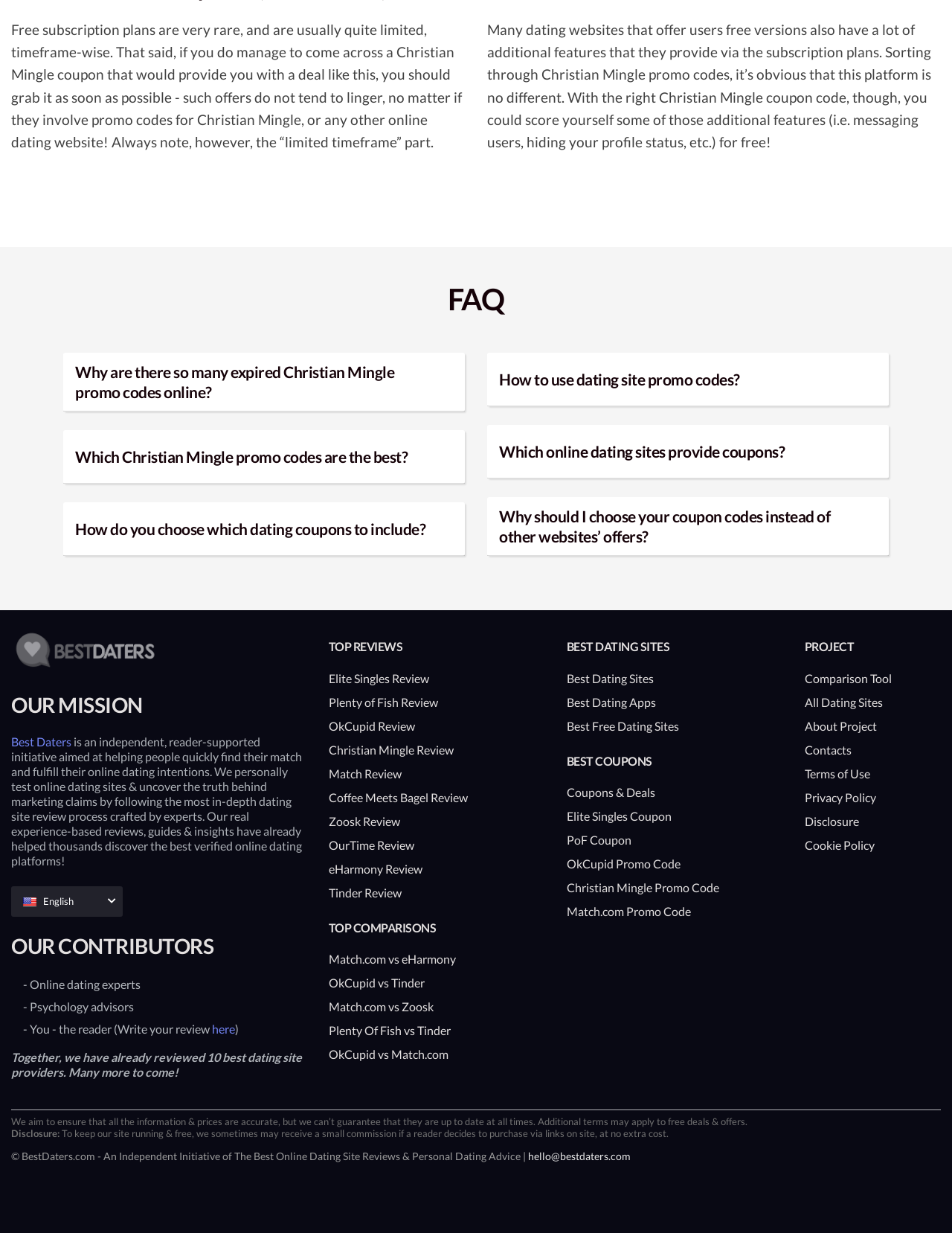What type of content can be found in the 'TOP REVIEWS' section?
Answer the question with just one word or phrase using the image.

Dating site reviews